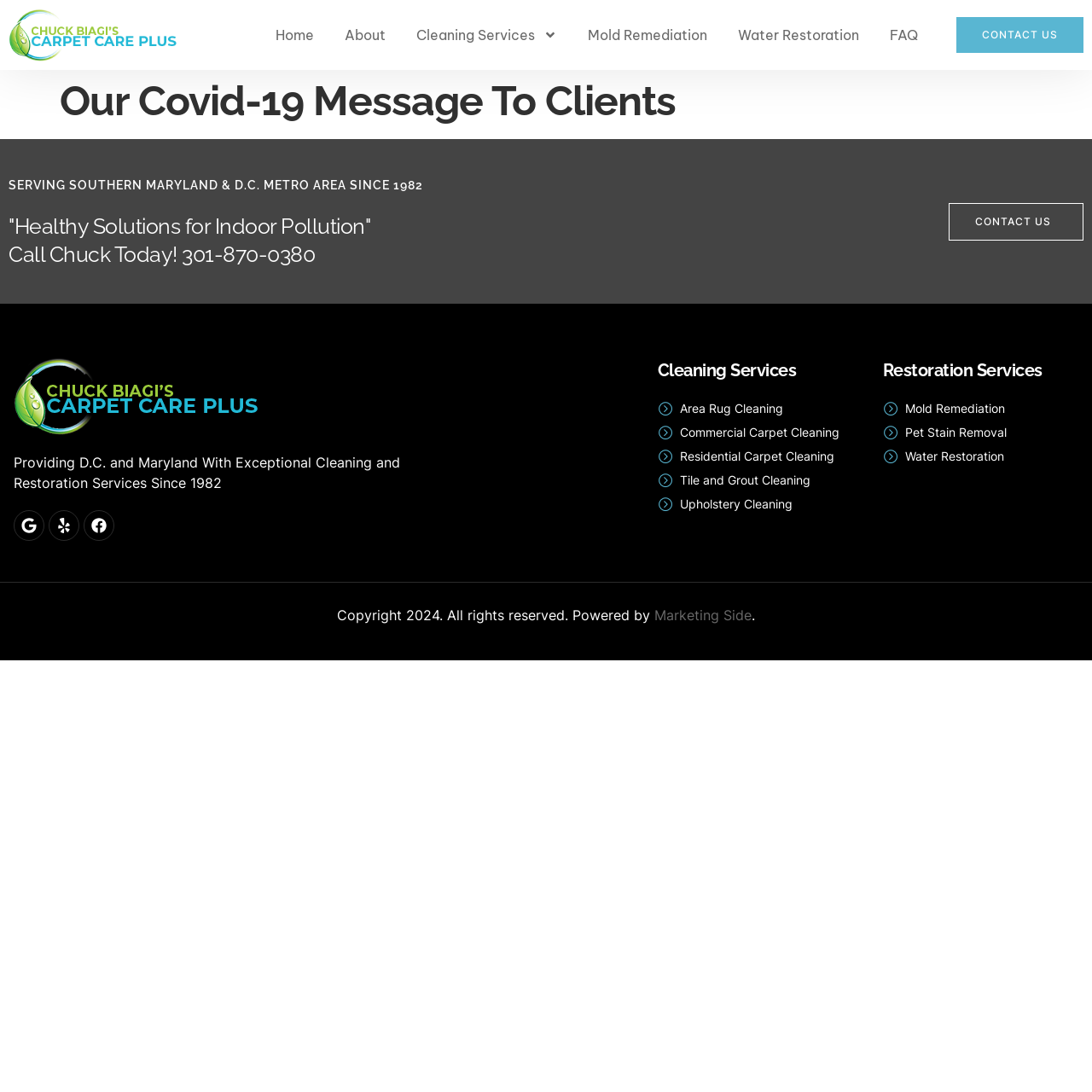Based on the element description Residential Carpet Cleaning, identify the bounding box coordinates for the UI element. The coordinates should be in the format (top-left x, top-left y, bottom-right x, bottom-right y) and within the 0 to 1 range.

[0.602, 0.41, 0.784, 0.426]